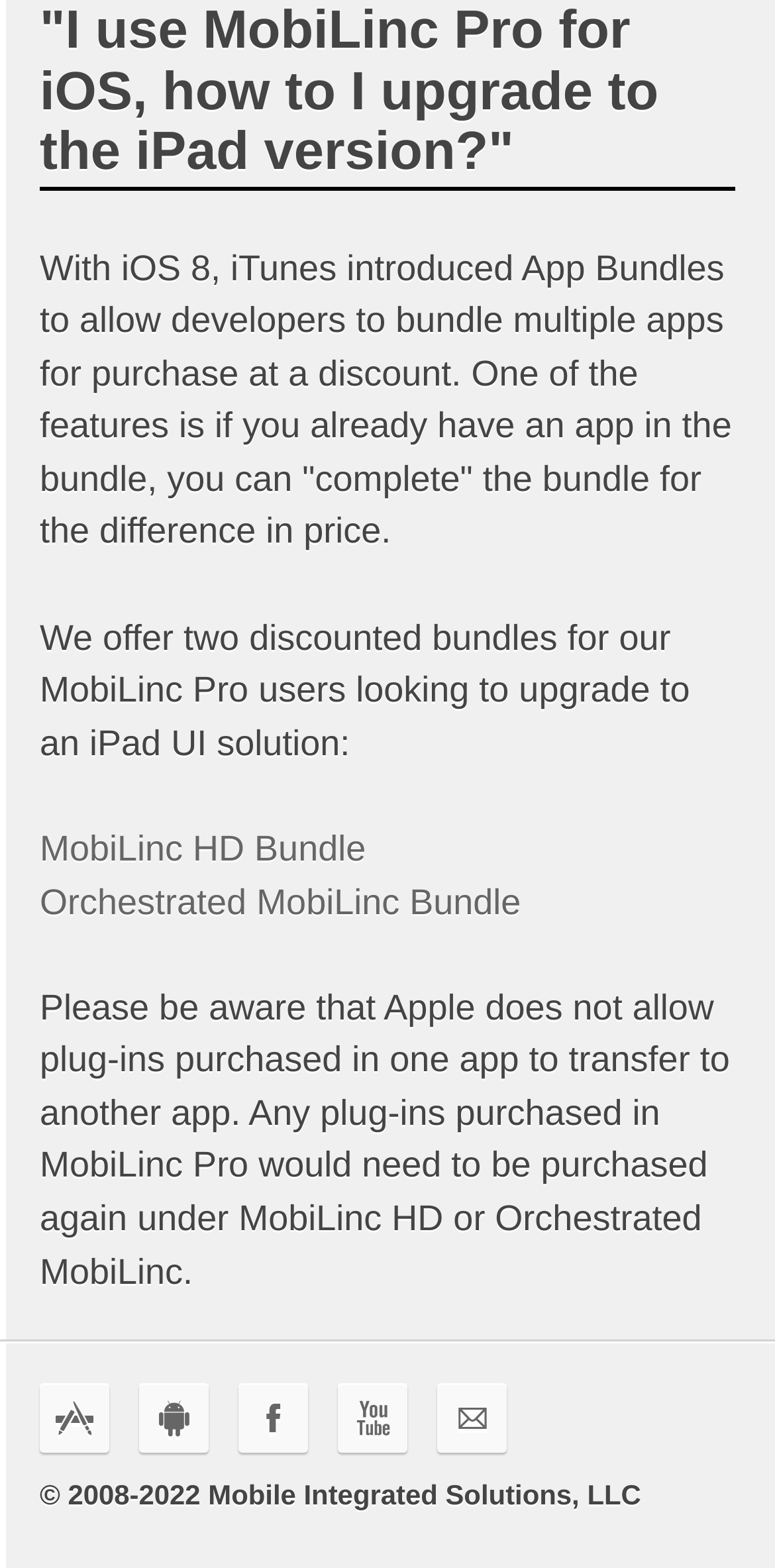Can you find the bounding box coordinates for the UI element given this description: "Toggle Menu"? Provide the coordinates as four float numbers between 0 and 1: [left, top, right, bottom].

None